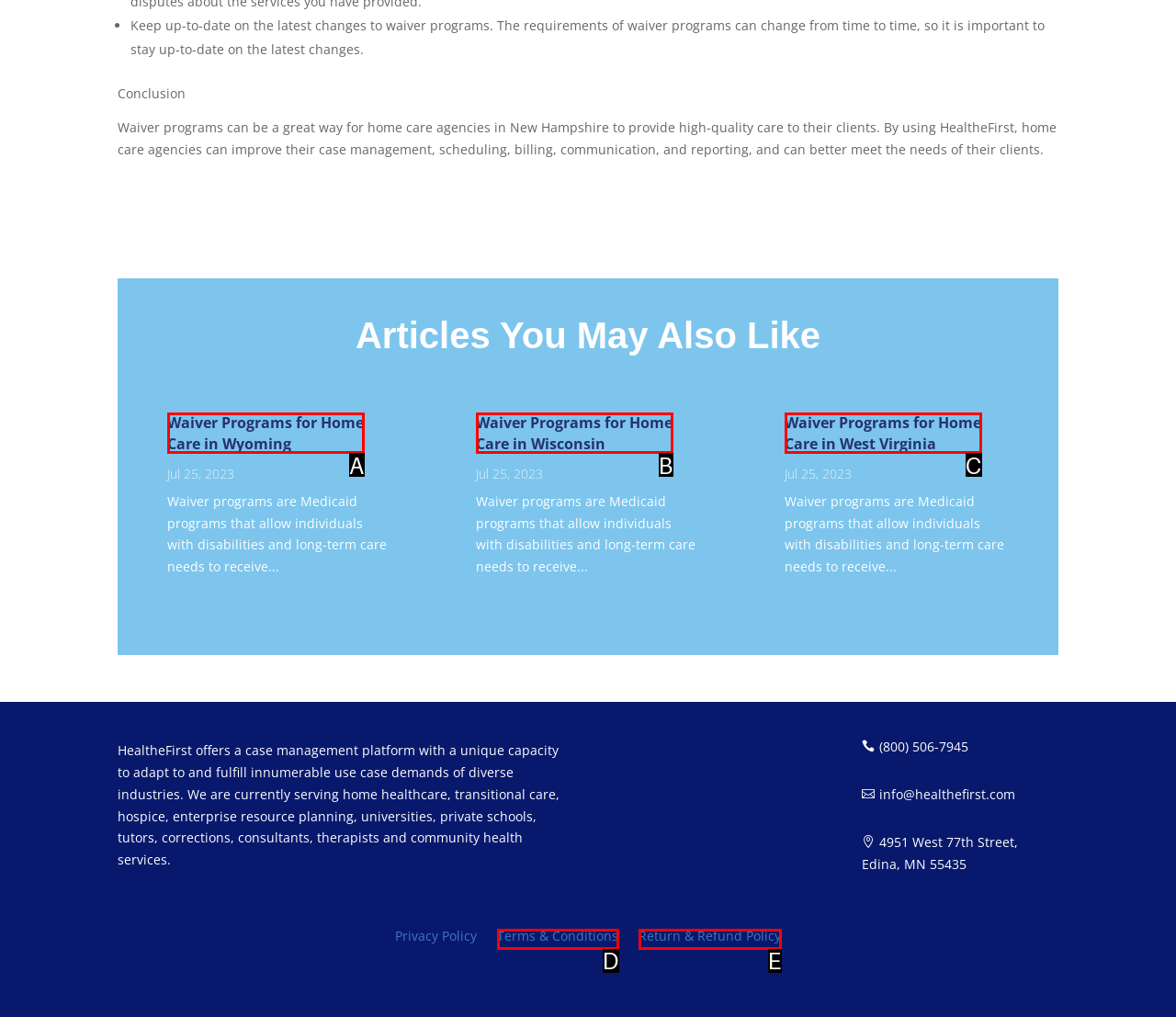From the available choices, determine which HTML element fits this description: Terms & Conditions Respond with the correct letter.

D